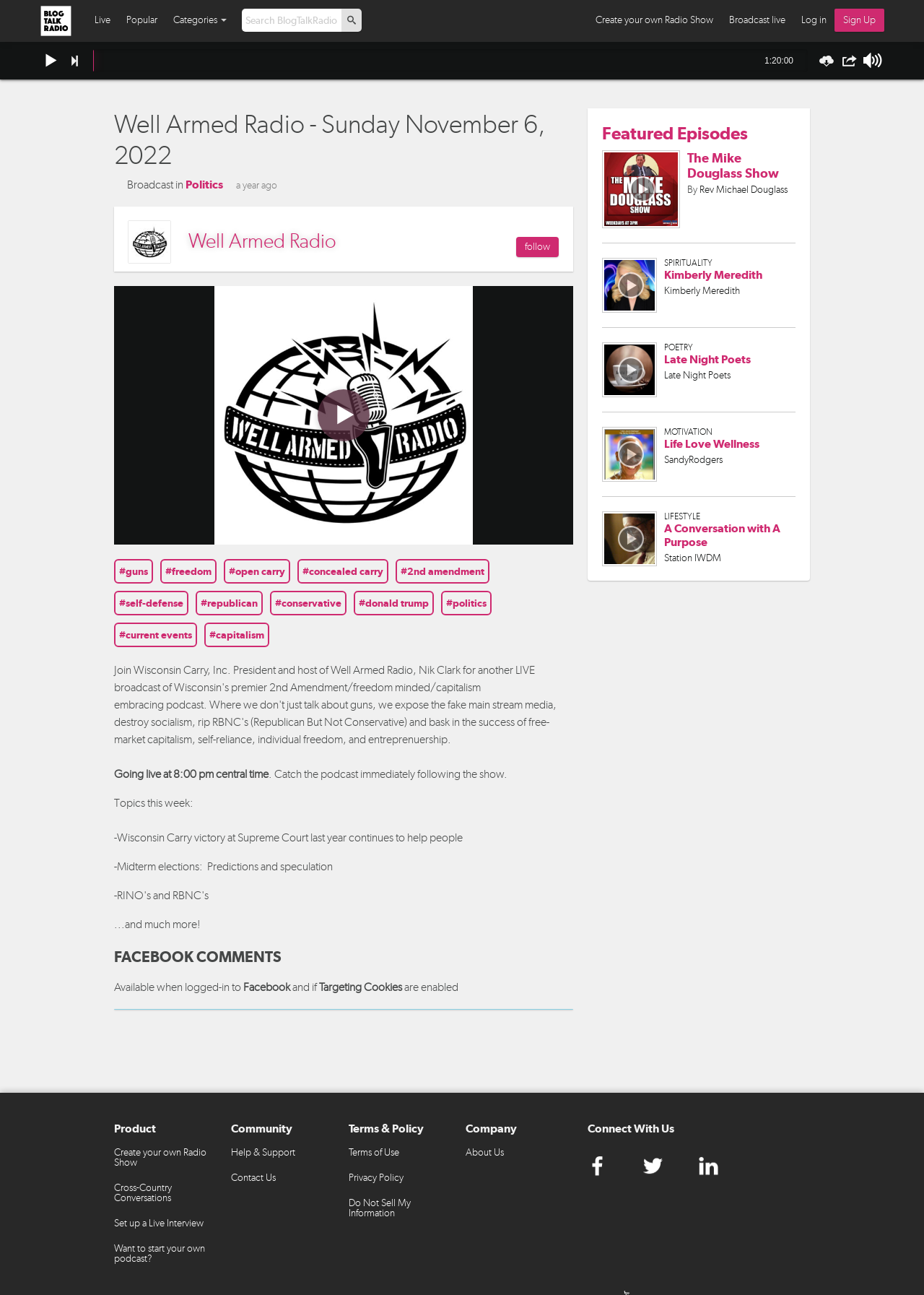What is the name of the radio show?
Respond with a short answer, either a single word or a phrase, based on the image.

Well Armed Radio